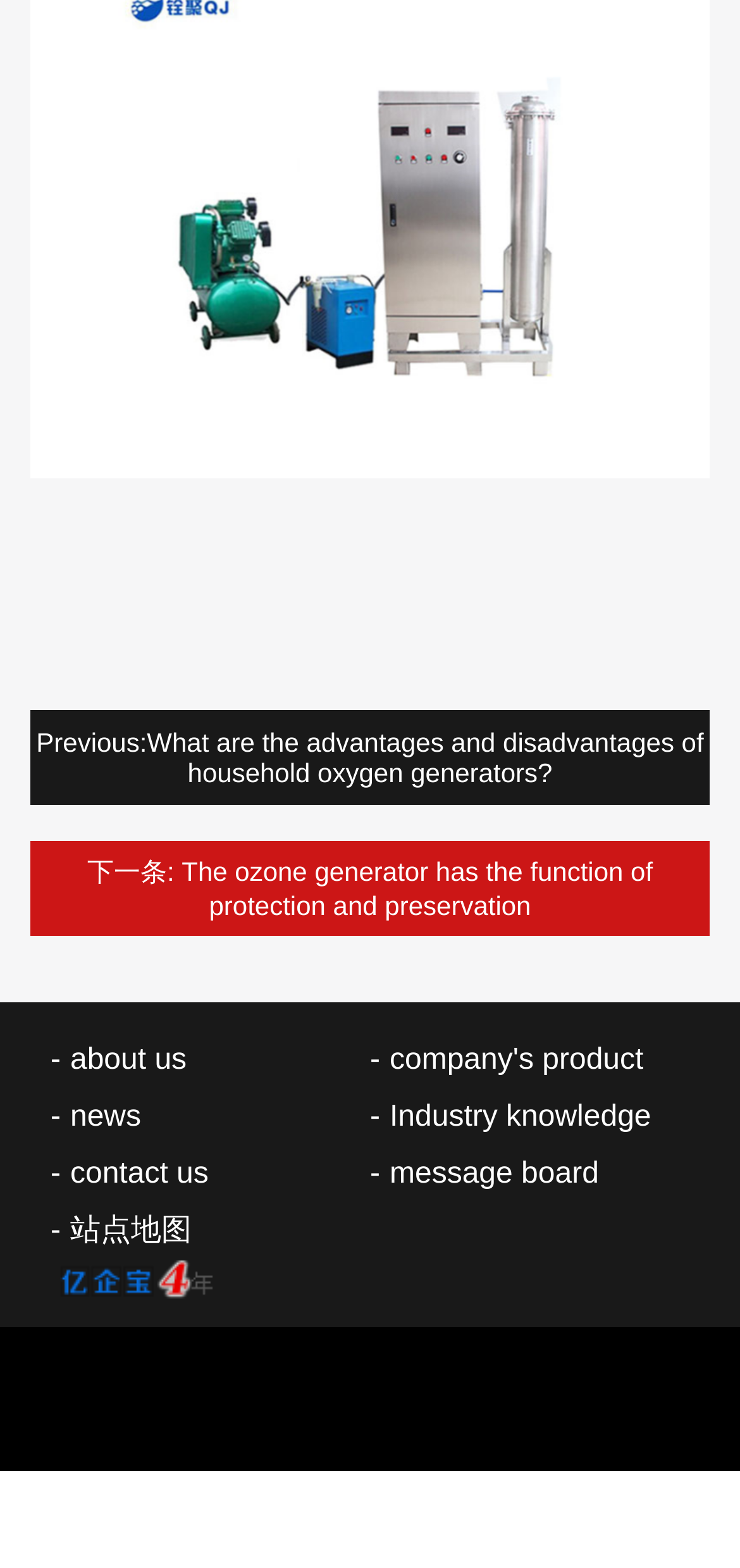Identify the bounding box for the described UI element: "message board".

[0.5, 0.731, 0.932, 0.767]